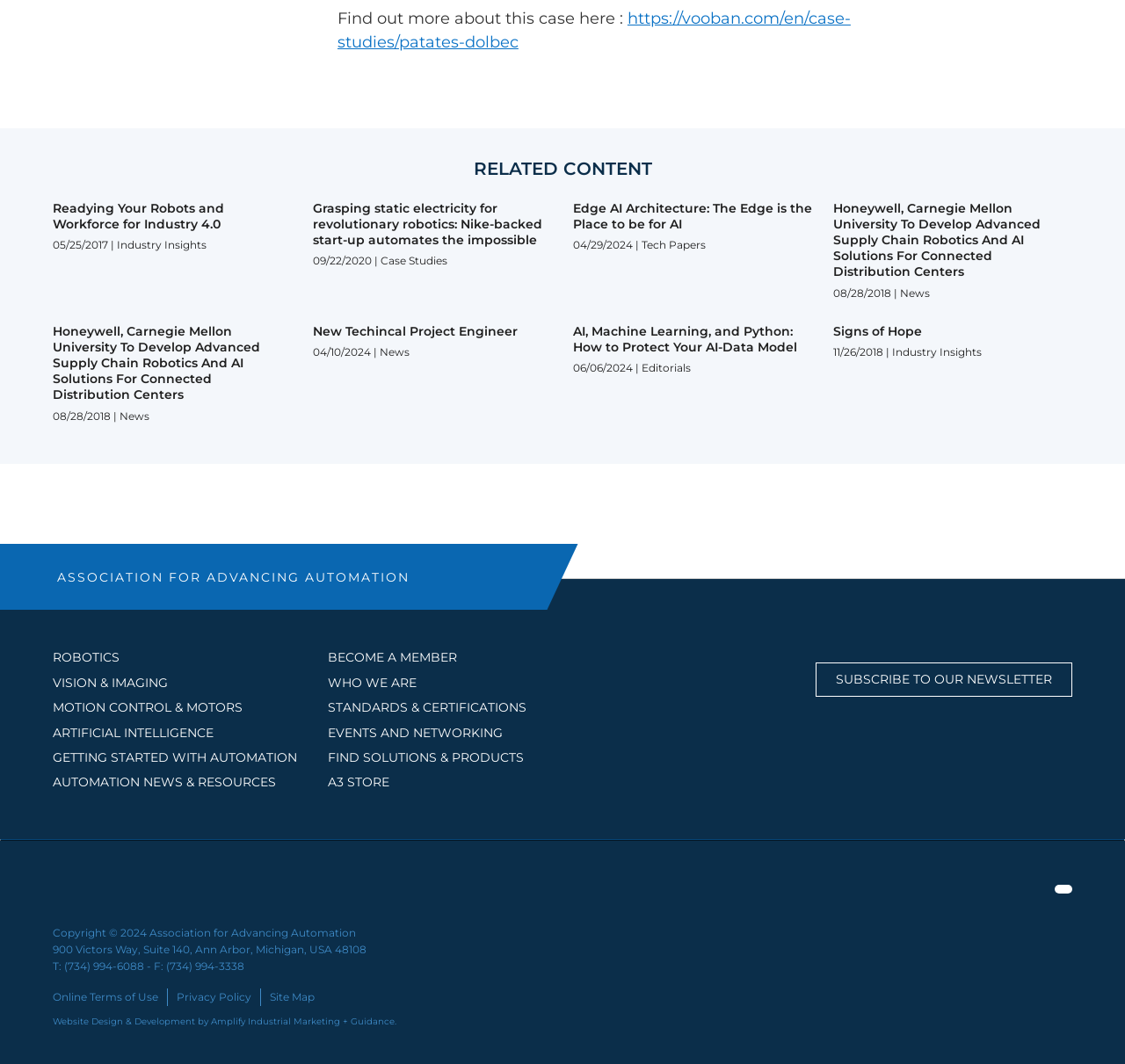Determine the bounding box coordinates of the section to be clicked to follow the instruction: "Learn about Edge AI Architecture". The coordinates should be given as four float numbers between 0 and 1, formatted as [left, top, right, bottom].

[0.509, 0.188, 0.722, 0.218]